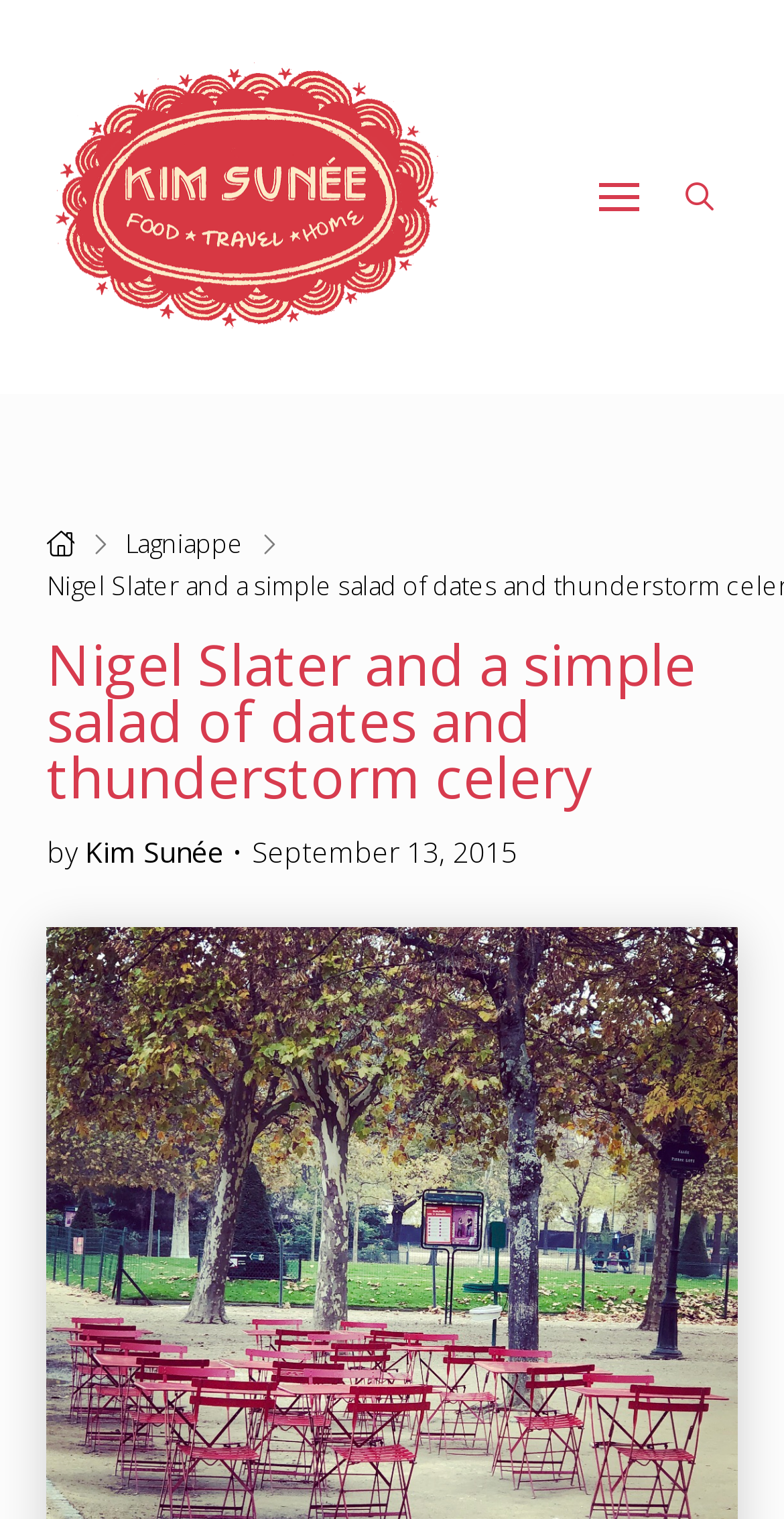Look at the image and give a detailed response to the following question: What is the date of the article?

I found the date by examining the text '• September 13, 2015' which is located below the author's name.